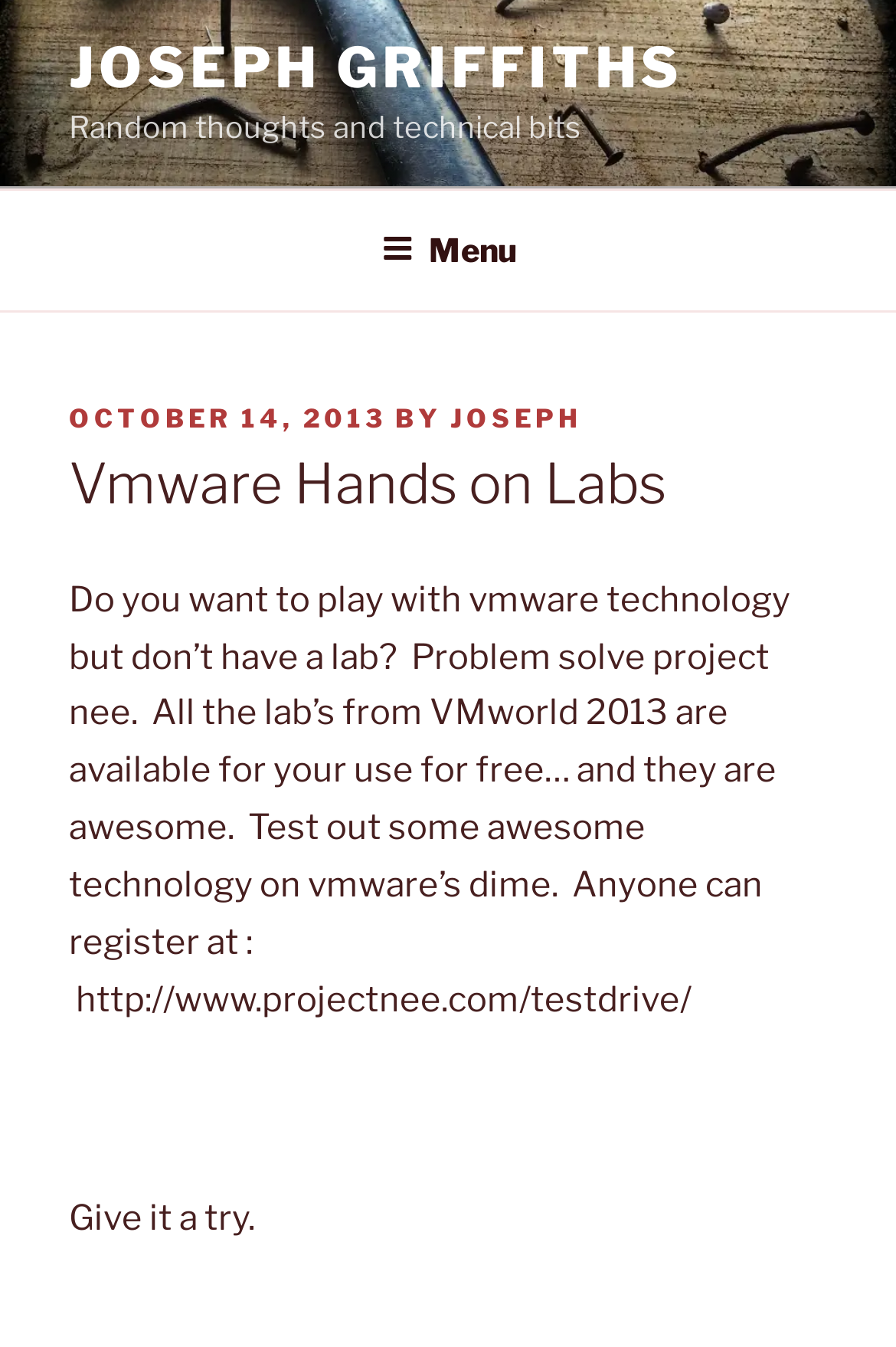What is the tone of the blog post?
From the details in the image, provide a complete and detailed answer to the question.

The tone of the blog post can be determined by reading the content of the post, which says 'Give it a try.' and 'Test out some awesome technology on vmware’s dime.'. This indicates that the tone of the blog post is encouraging and inviting readers to try out VMware technology.